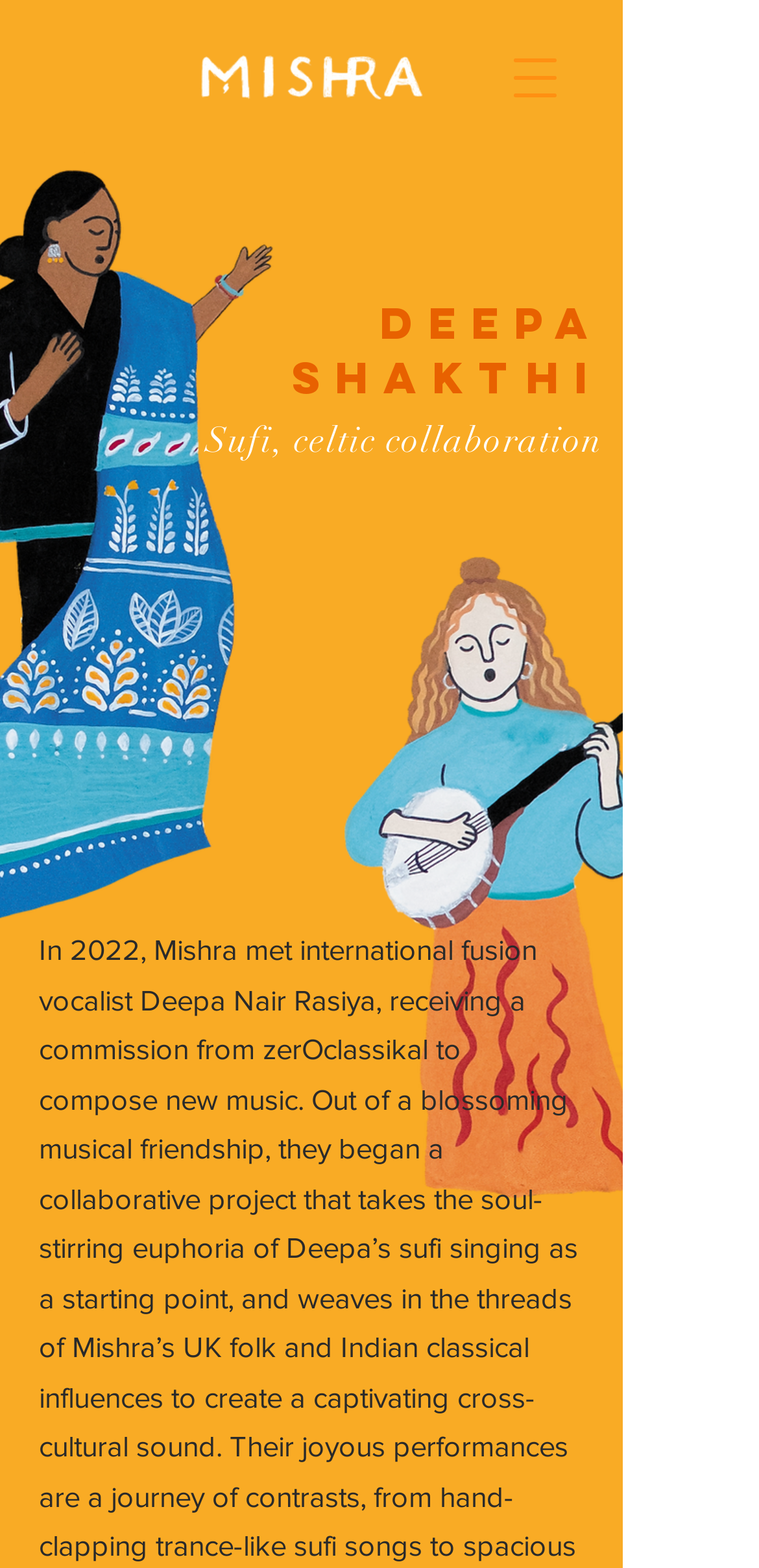Calculate the bounding box coordinates of the UI element given the description: "aria-label="Open navigation menu"".

[0.641, 0.019, 0.769, 0.081]